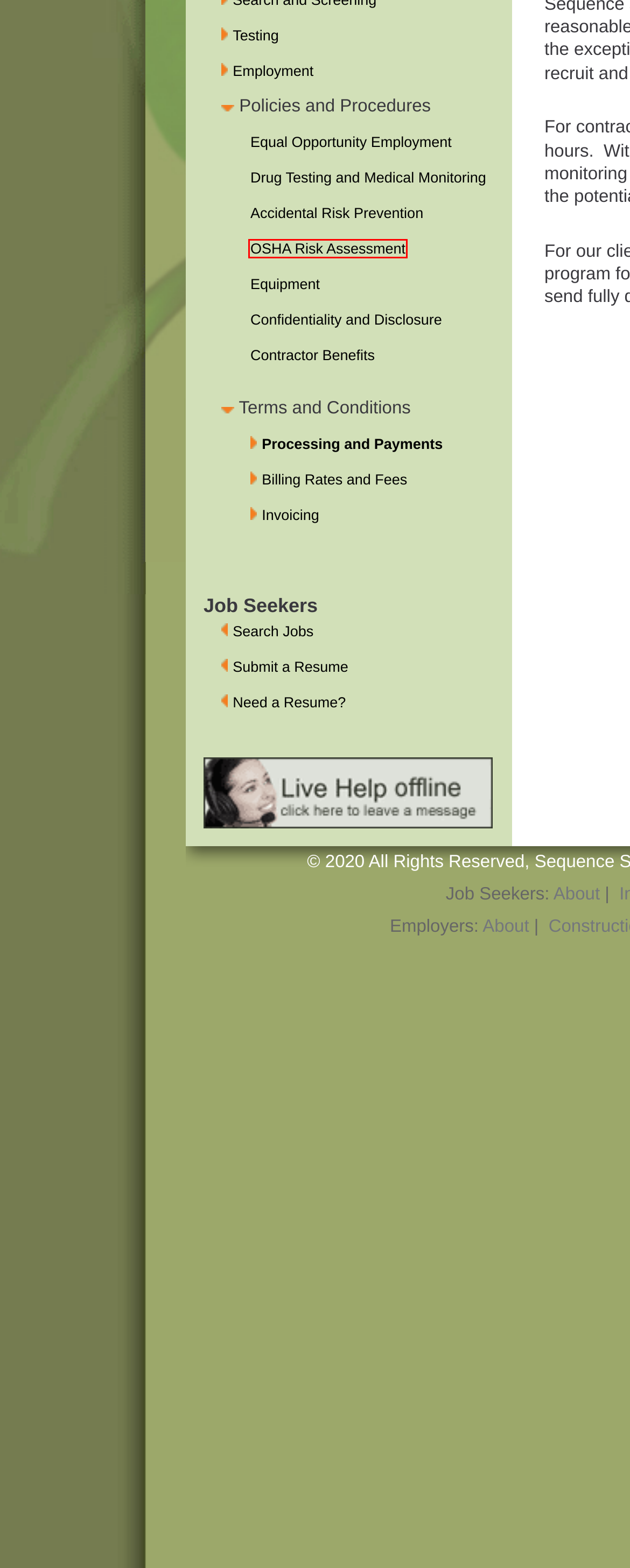You are provided with a screenshot of a webpage that has a red bounding box highlighting a UI element. Choose the most accurate webpage description that matches the new webpage after clicking the highlighted element. Here are your choices:
A. Recruiting Methodology | Environmental, Engineering, Construction and Climate Change, Recruiters
B. OSHA Risk Assessment
C. Equipment
D. Equal Opportunity Employment
E. Invoicing
F. Confidentiality and Disclosure
G. Contractor Benefits
H. Billing Rates and Fees

B